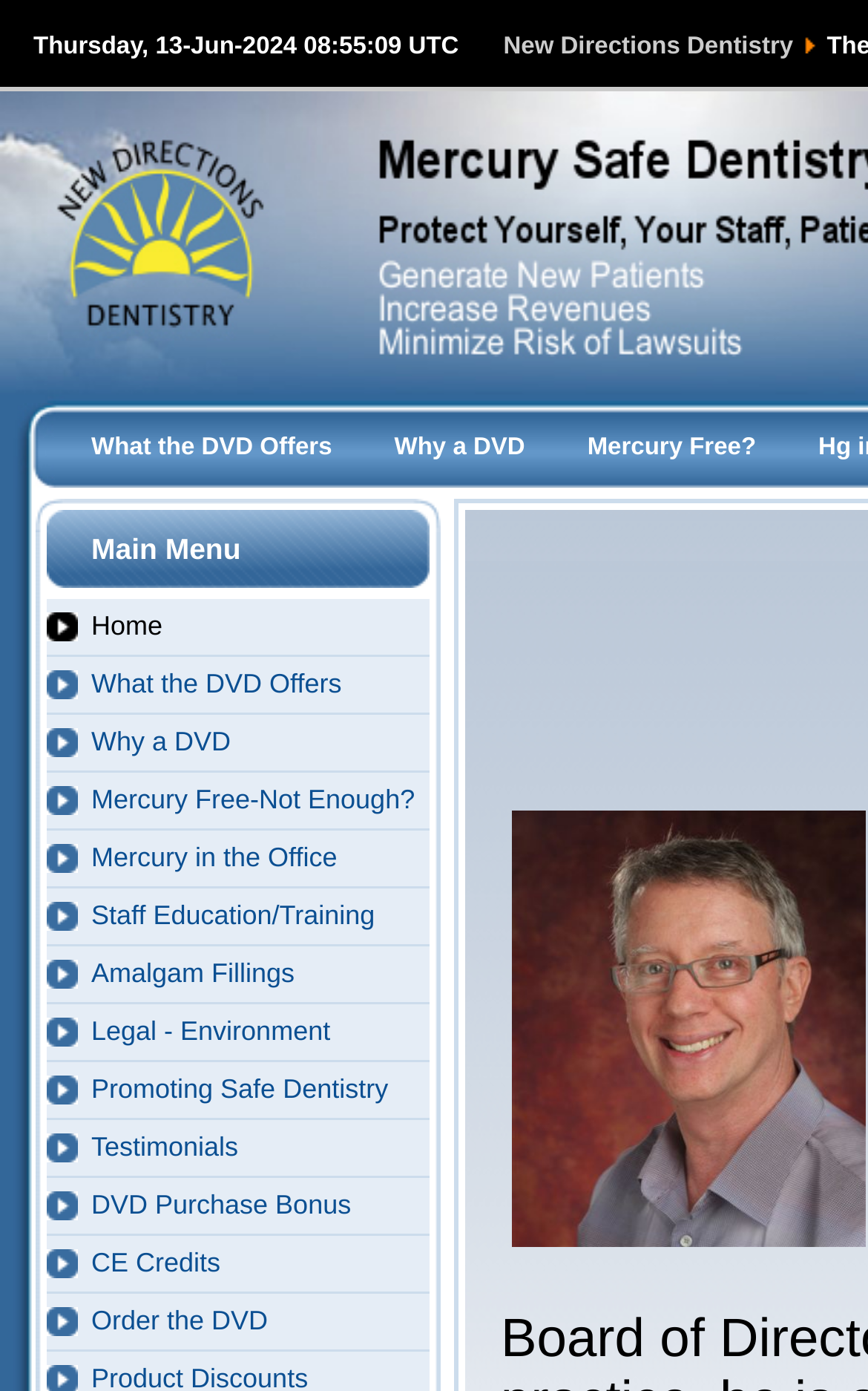Provide your answer in a single word or phrase: 
What is the topic of the image?

Dr. Paul Rubin